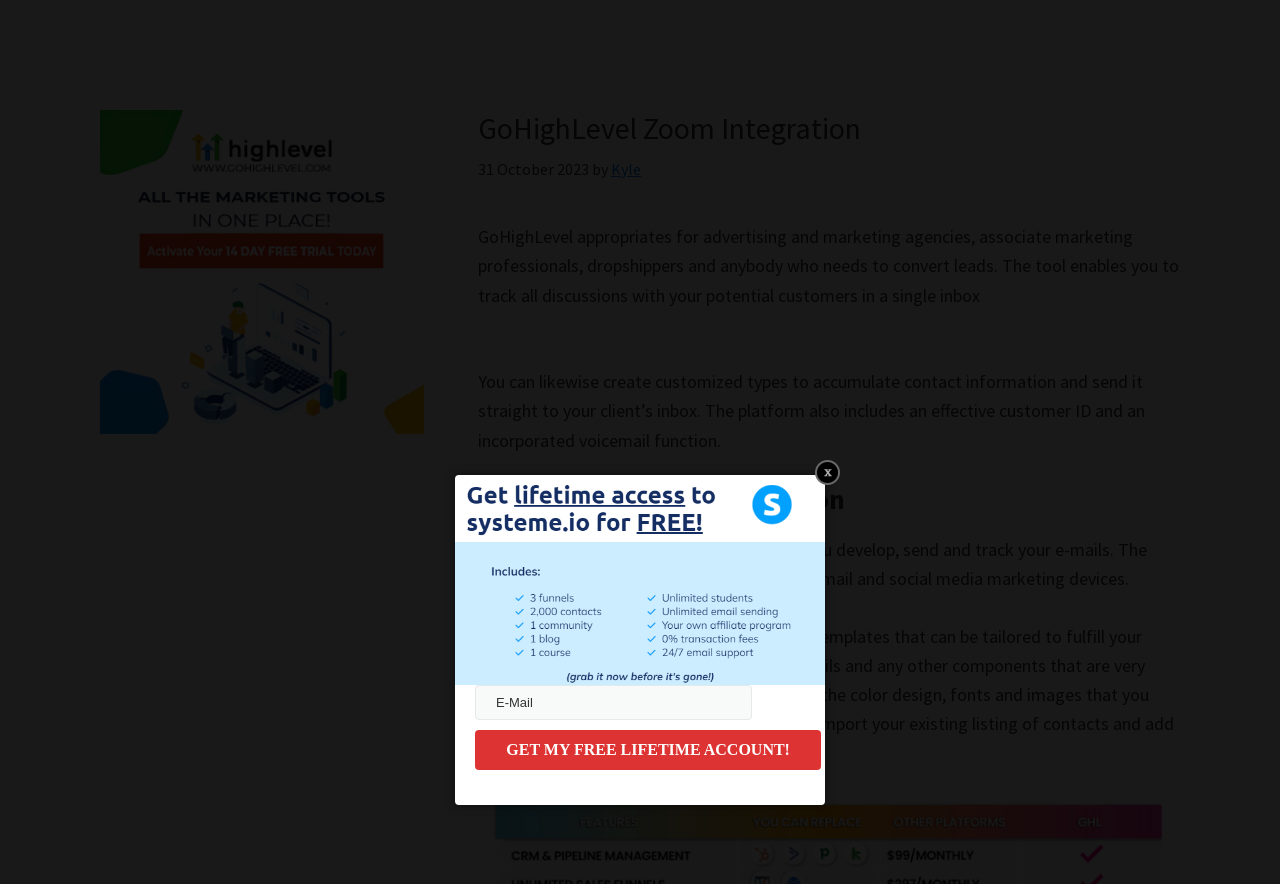Identify the bounding box of the UI element described as follows: "parent_node: 搜索 name="s"". Provide the coordinates as four float numbers in the range of 0 to 1 [left, top, right, bottom].

None